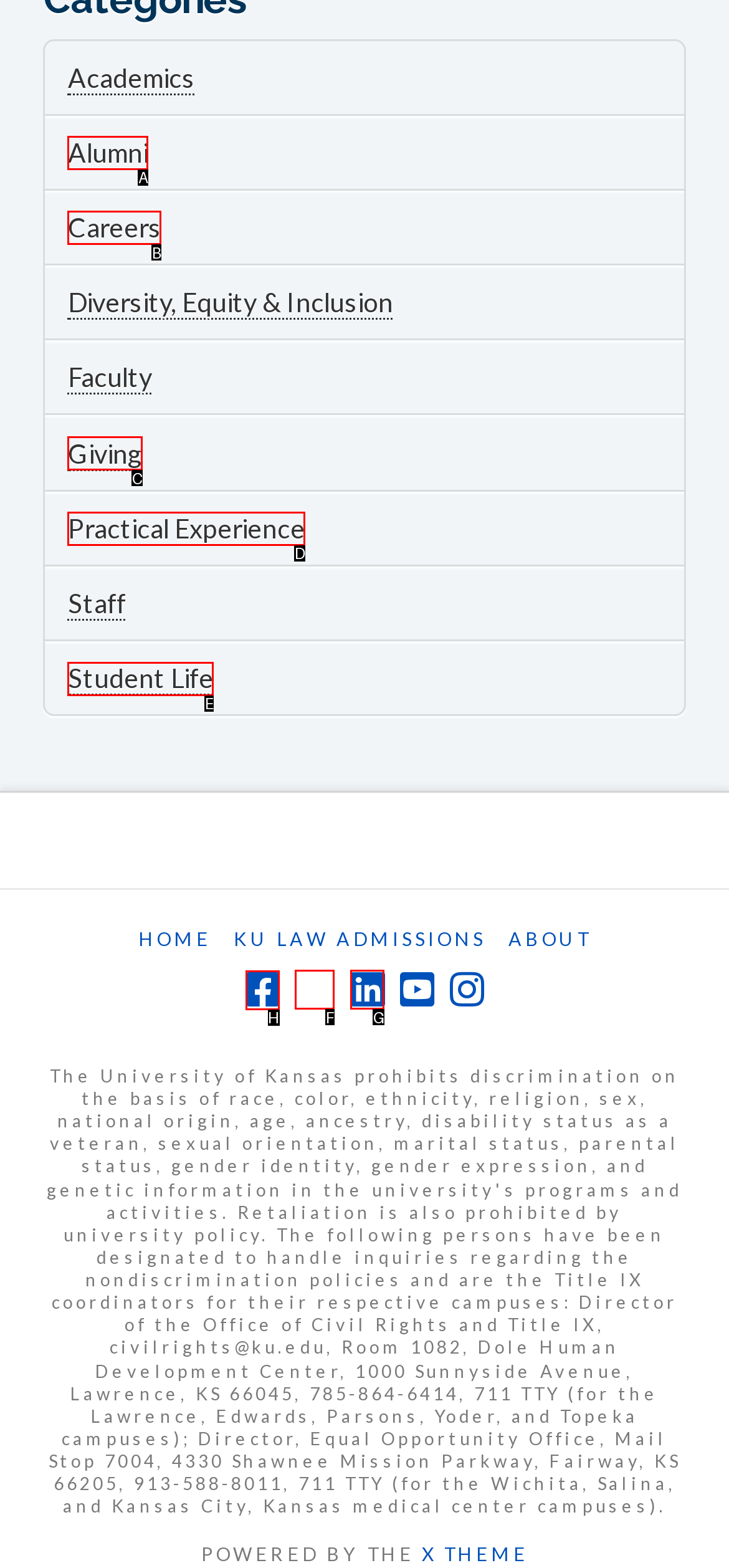Which choice should you pick to execute the task: Explore Resume Templates
Respond with the letter associated with the correct option only.

None